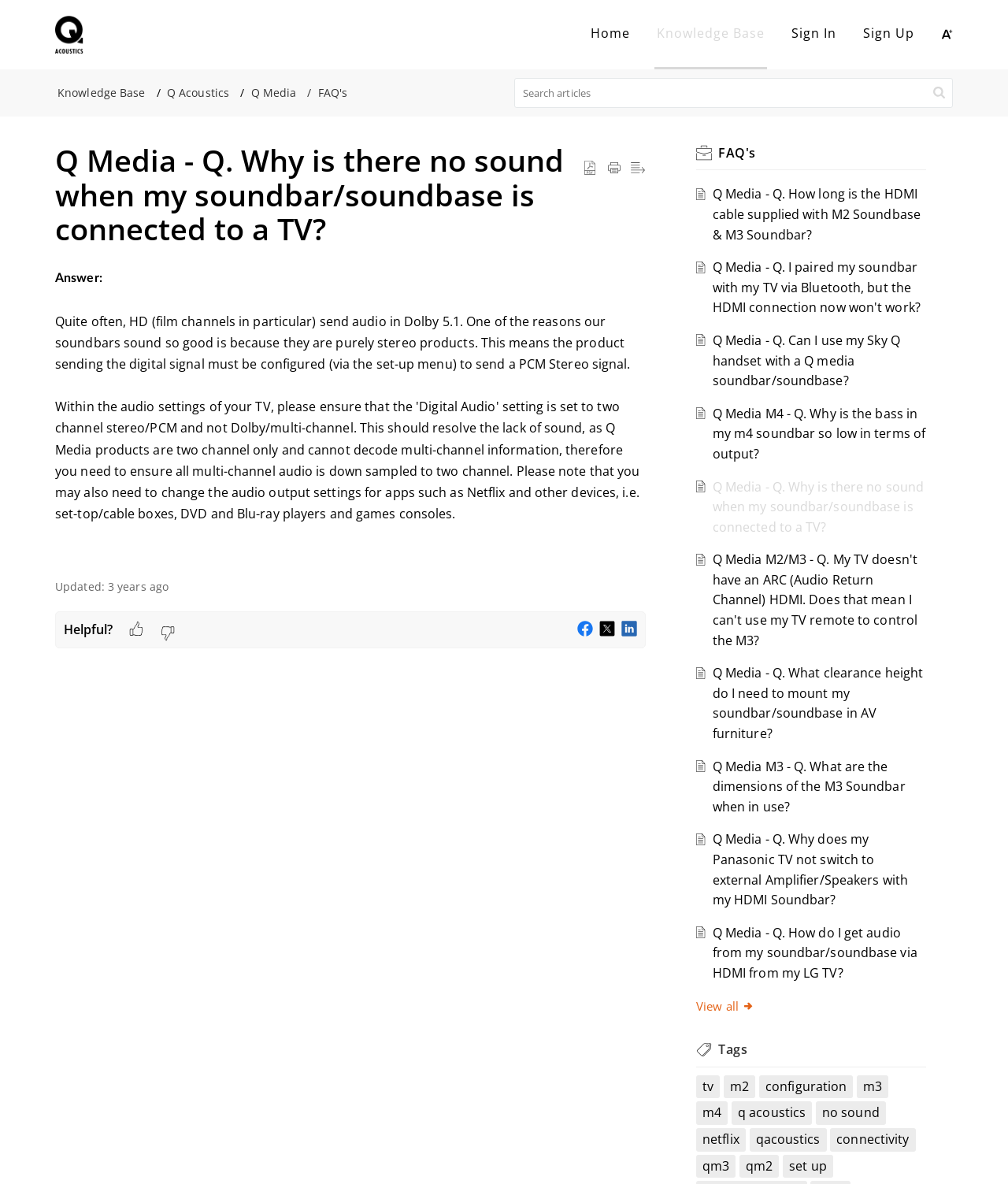Locate the bounding box coordinates of the element that needs to be clicked to carry out the instruction: "View all". The coordinates should be given as four float numbers ranging from 0 to 1, i.e., [left, top, right, bottom].

[0.691, 0.843, 0.748, 0.856]